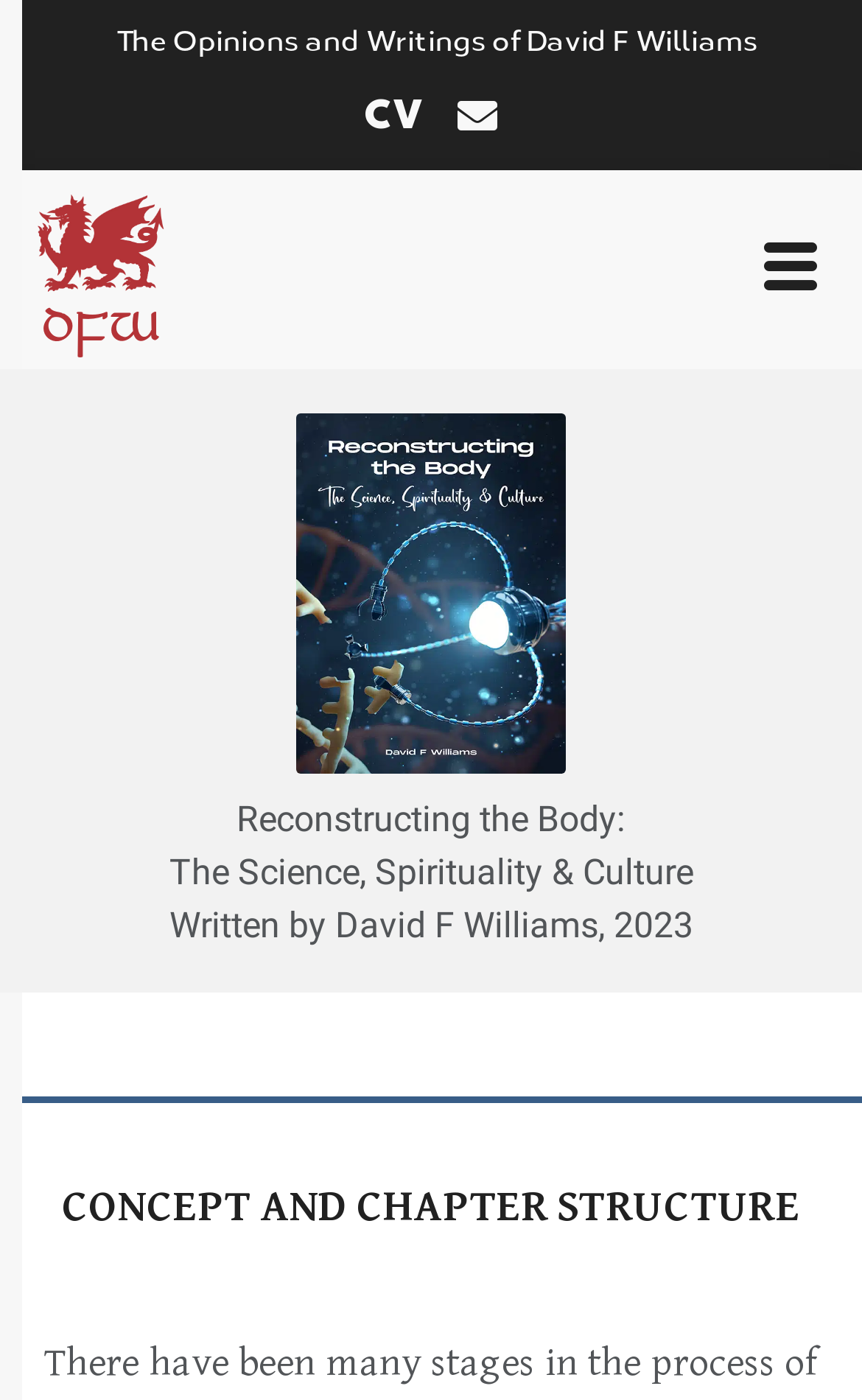Find the UI element described as: "parent_node: About aria-label="hamburger-icon"" and predict its bounding box coordinates. Ensure the coordinates are four float numbers between 0 and 1, [left, top, right, bottom].

[0.859, 0.159, 0.974, 0.23]